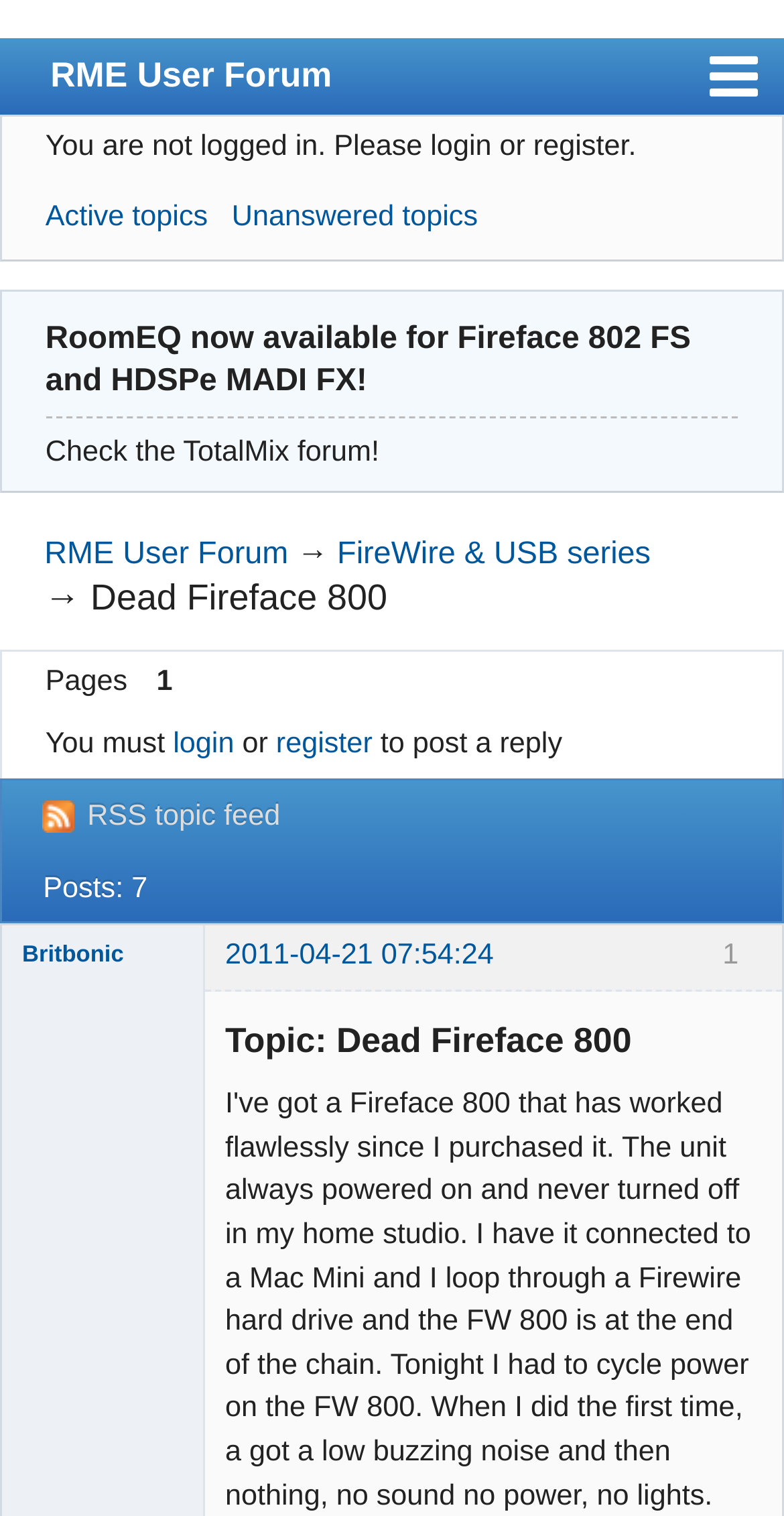Find the main header of the webpage and produce its text content.

RoomEQ now available for Fireface 802 FS and HDSPe MADI FX!